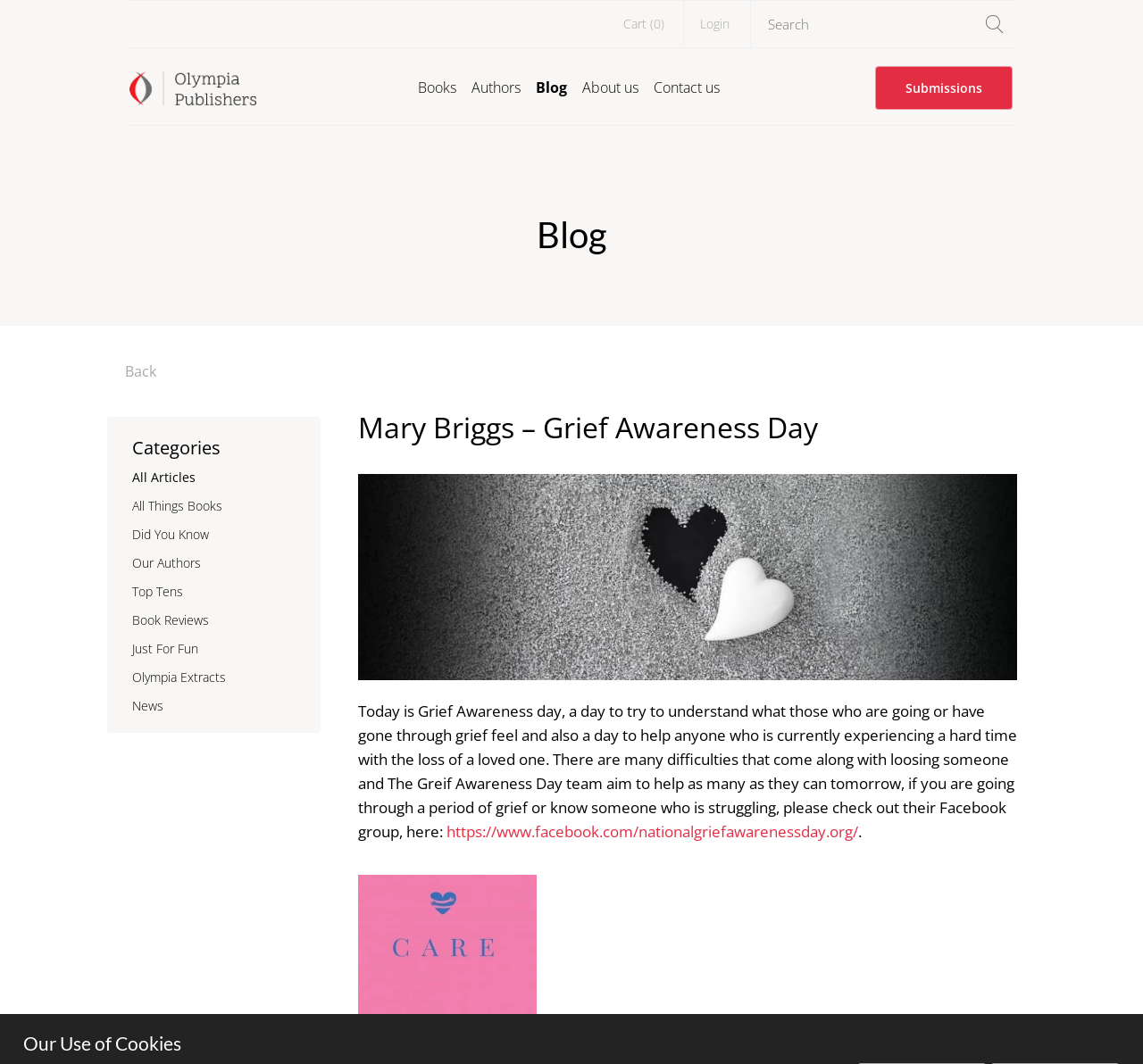Identify the bounding box coordinates of the region that should be clicked to execute the following instruction: "Visit Olympia Publishers' Facebook page".

[0.39, 0.772, 0.751, 0.791]